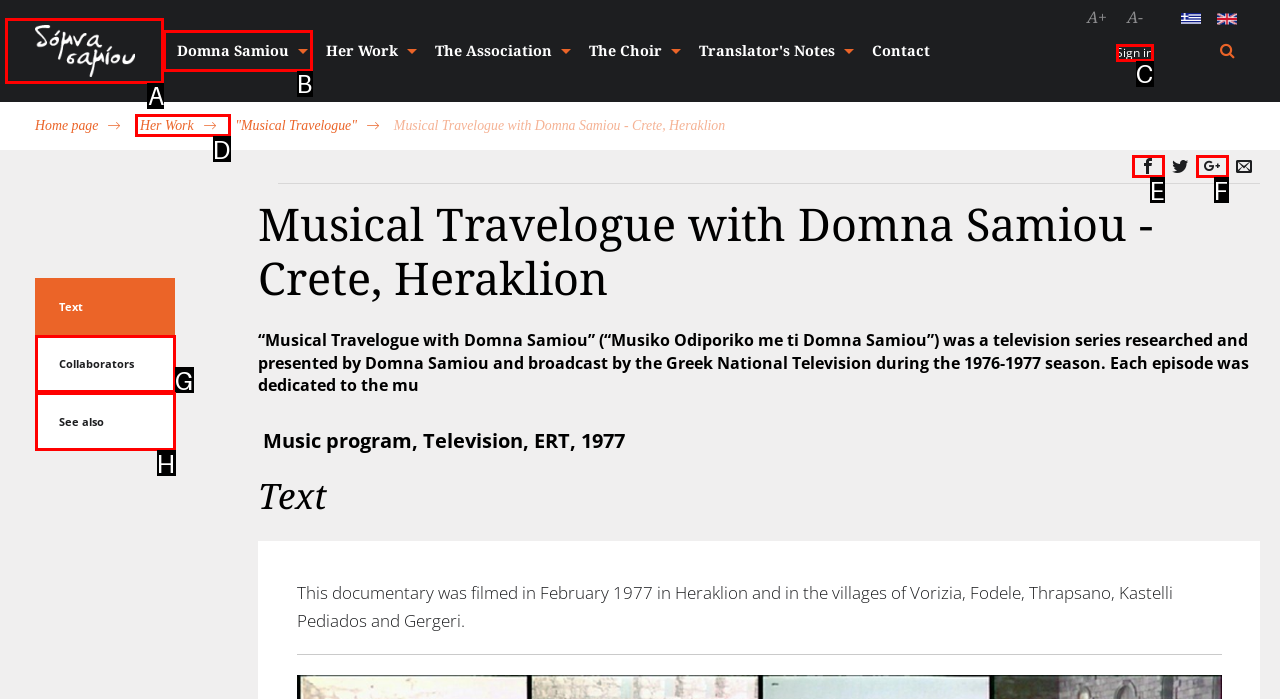Identify the HTML element you need to click to achieve the task: Read 'BEST ETF in Germany: How to start investing?'. Respond with the corresponding letter of the option.

None